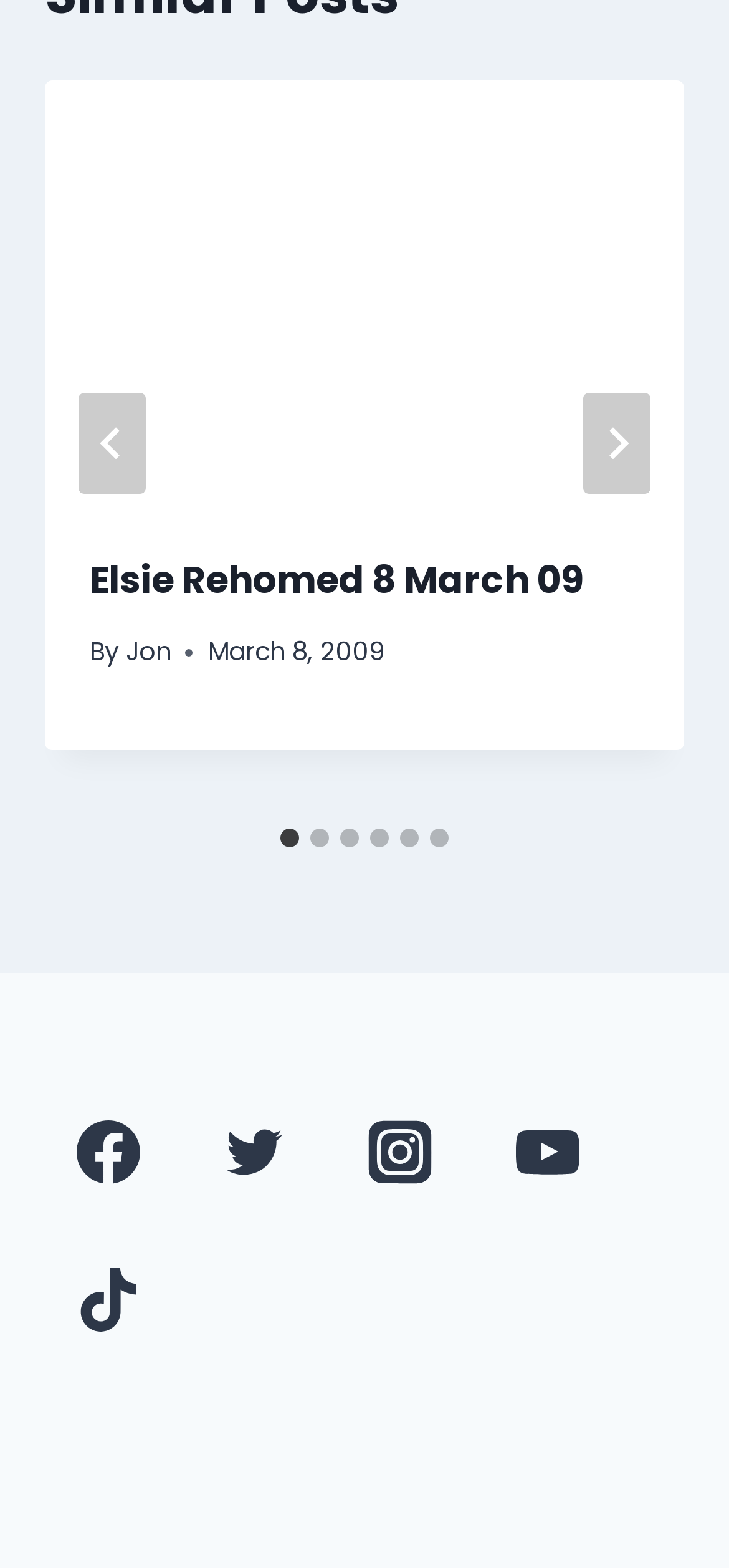Locate the UI element described by Elsie Rehomed 8 March 09 and provide its bounding box coordinates. Use the format (top-left x, top-left y, bottom-right x, bottom-right y) with all values as floating point numbers between 0 and 1.

[0.123, 0.353, 0.8, 0.386]